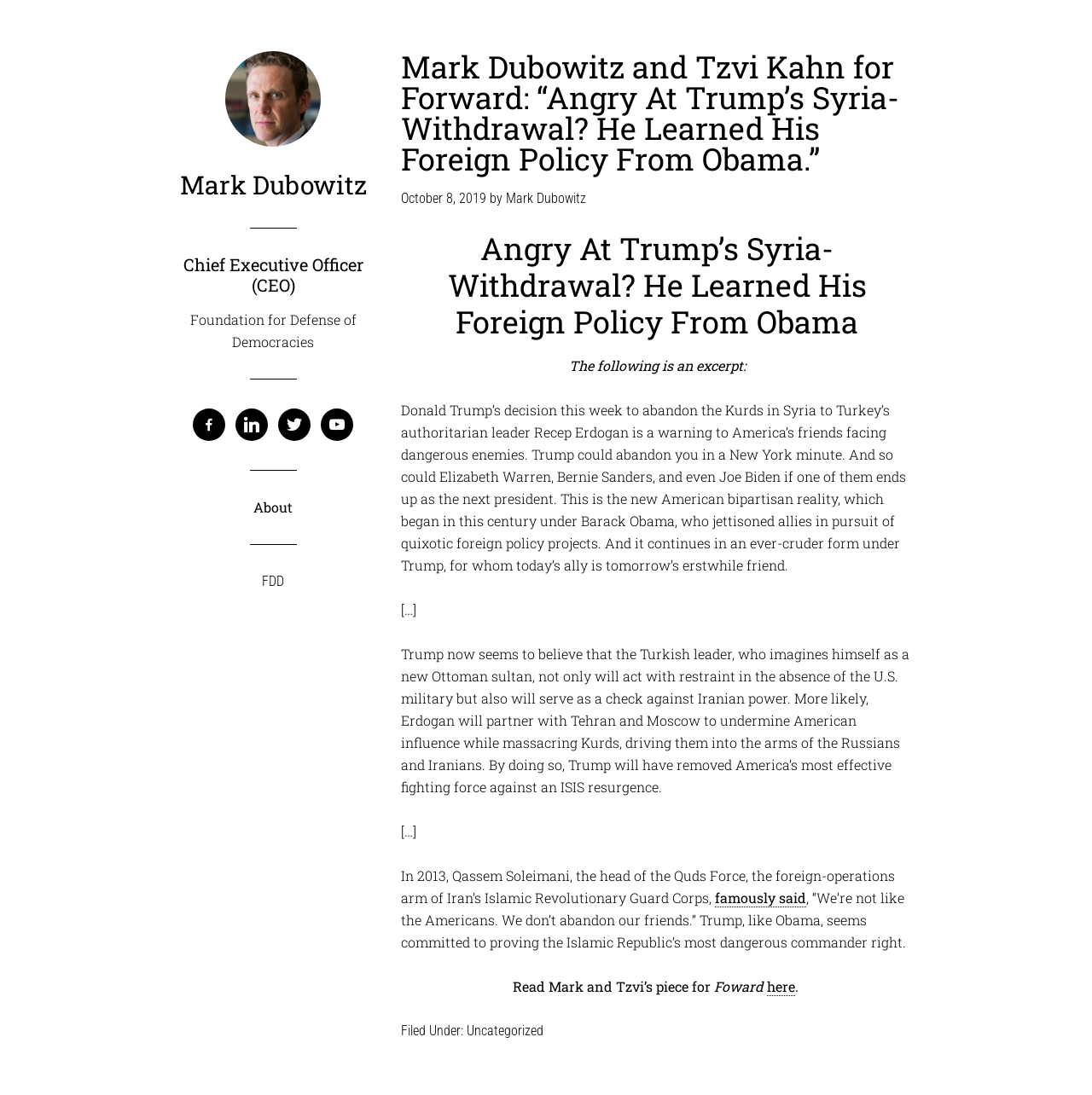What is the name of the publication where the article was published?
Refer to the screenshot and deliver a thorough answer to the question presented.

The name of the publication can be found in the static text element which is located in the main article element. The text mentions 'Read Mark and Tzvi’s piece for Forward' indicating that the article was published in Forward.